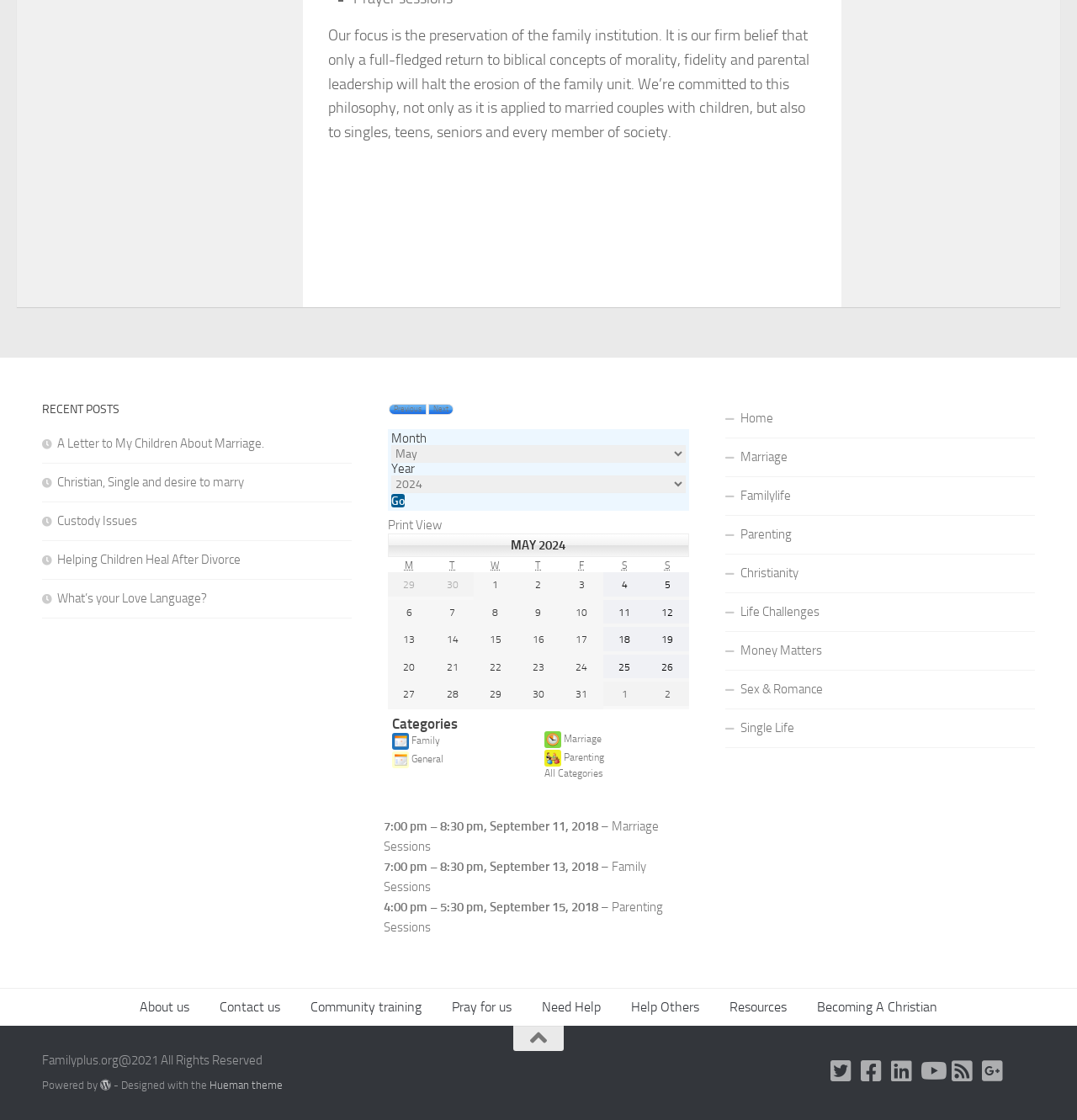Provide a short, one-word or phrase answer to the question below:
How many recent posts are listed?

5